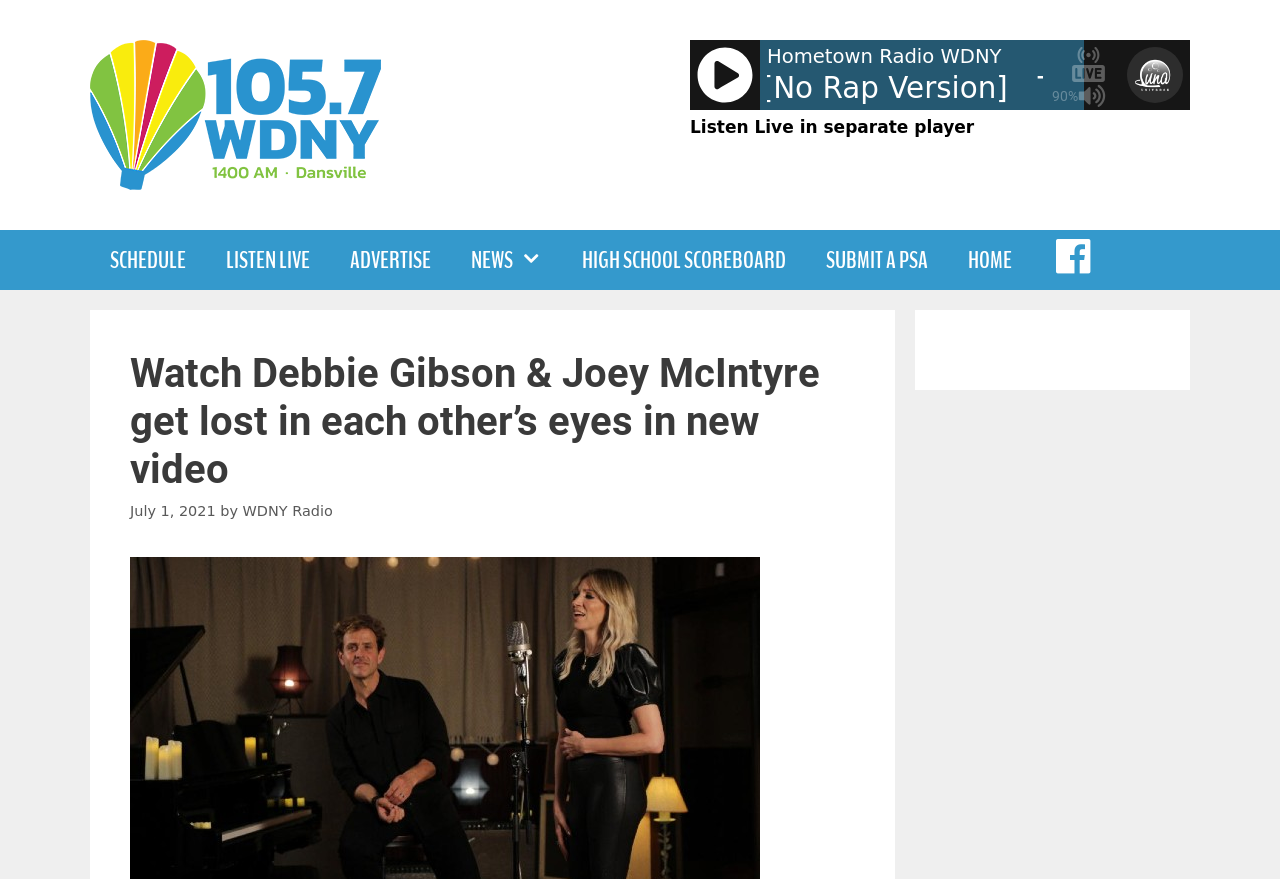What is the title of the video mentioned in the article?
From the image, respond with a single word or phrase.

Watch Debbie Gibson & Joey McIntyre get lost in each other’s eyes in new video